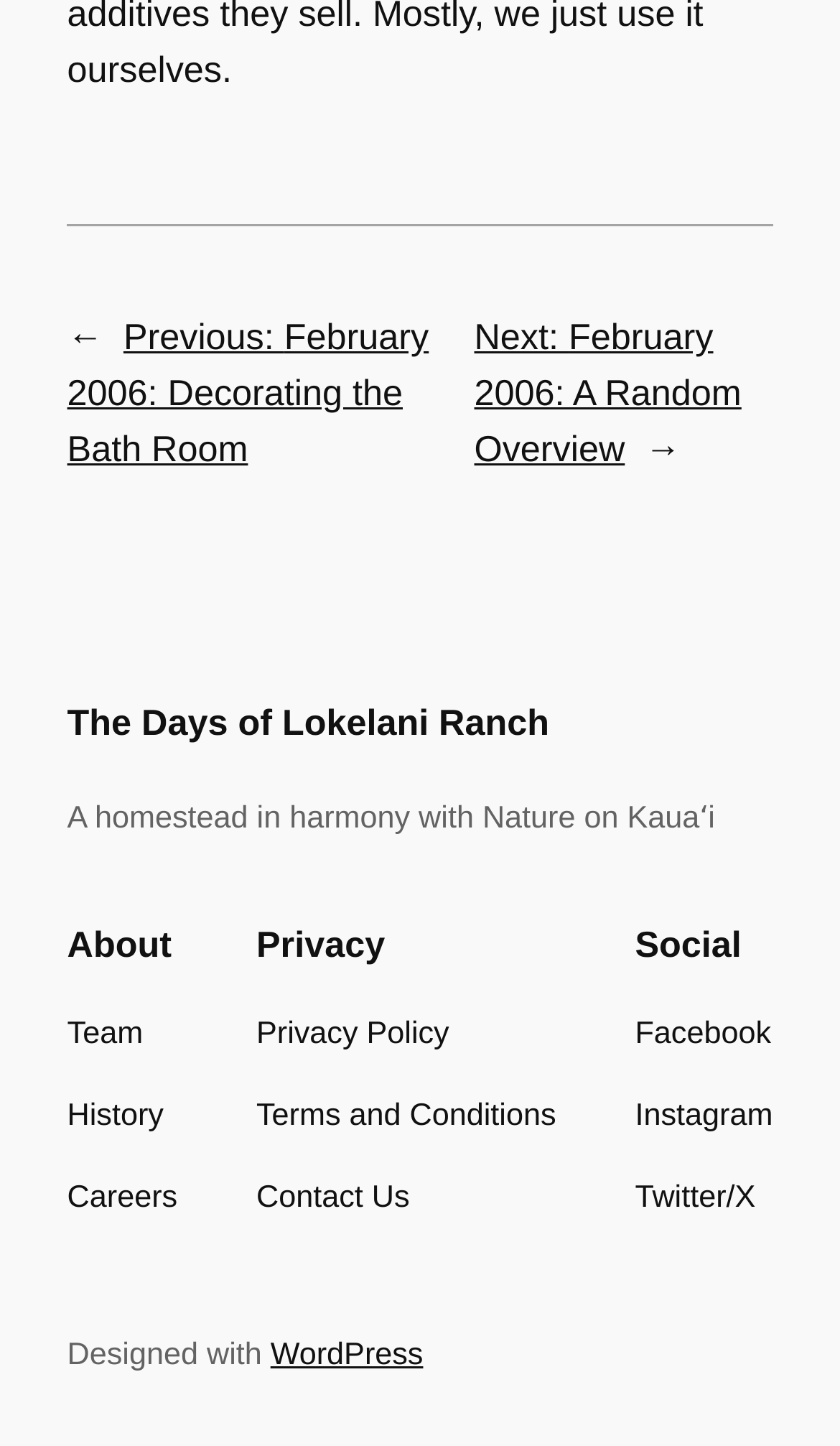Answer the question with a single word or phrase: 
What is the name of the ranch mentioned on the webpage?

Lokelani Ranch